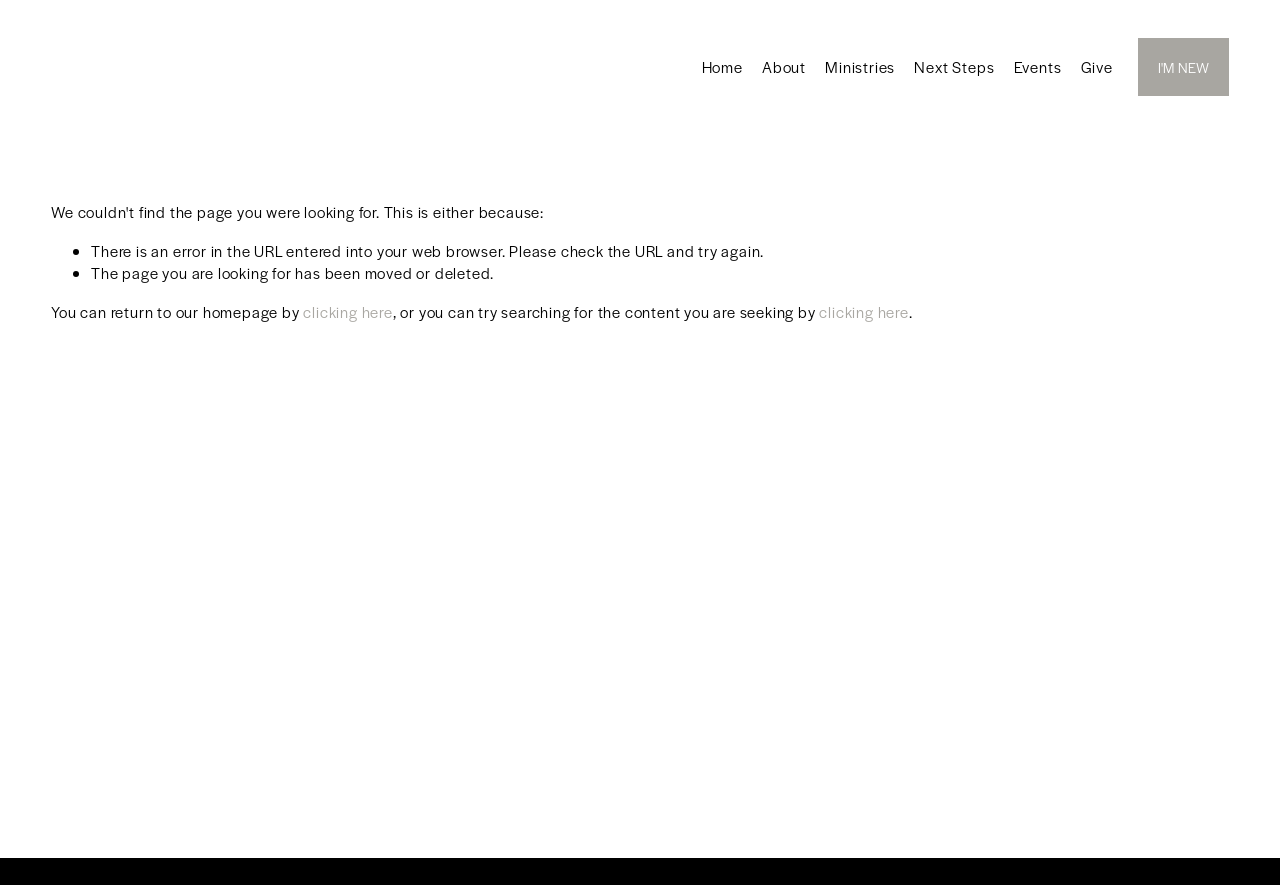Please answer the following question using a single word or phrase: 
What is the name of the church?

Harvest Church